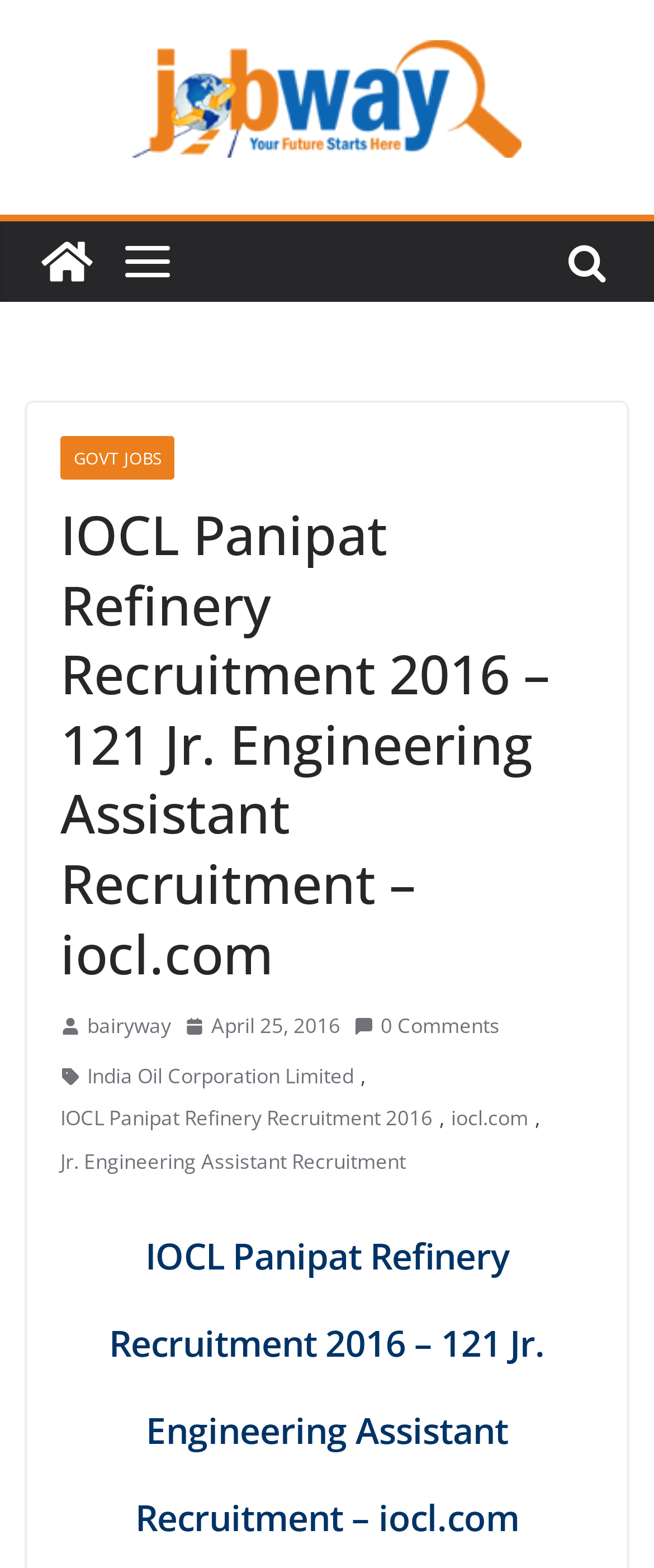Locate the bounding box coordinates of the element to click to perform the following action: 'Check the comments section'. The coordinates should be given as four float values between 0 and 1, in the form of [left, top, right, bottom].

[0.541, 0.643, 0.764, 0.666]